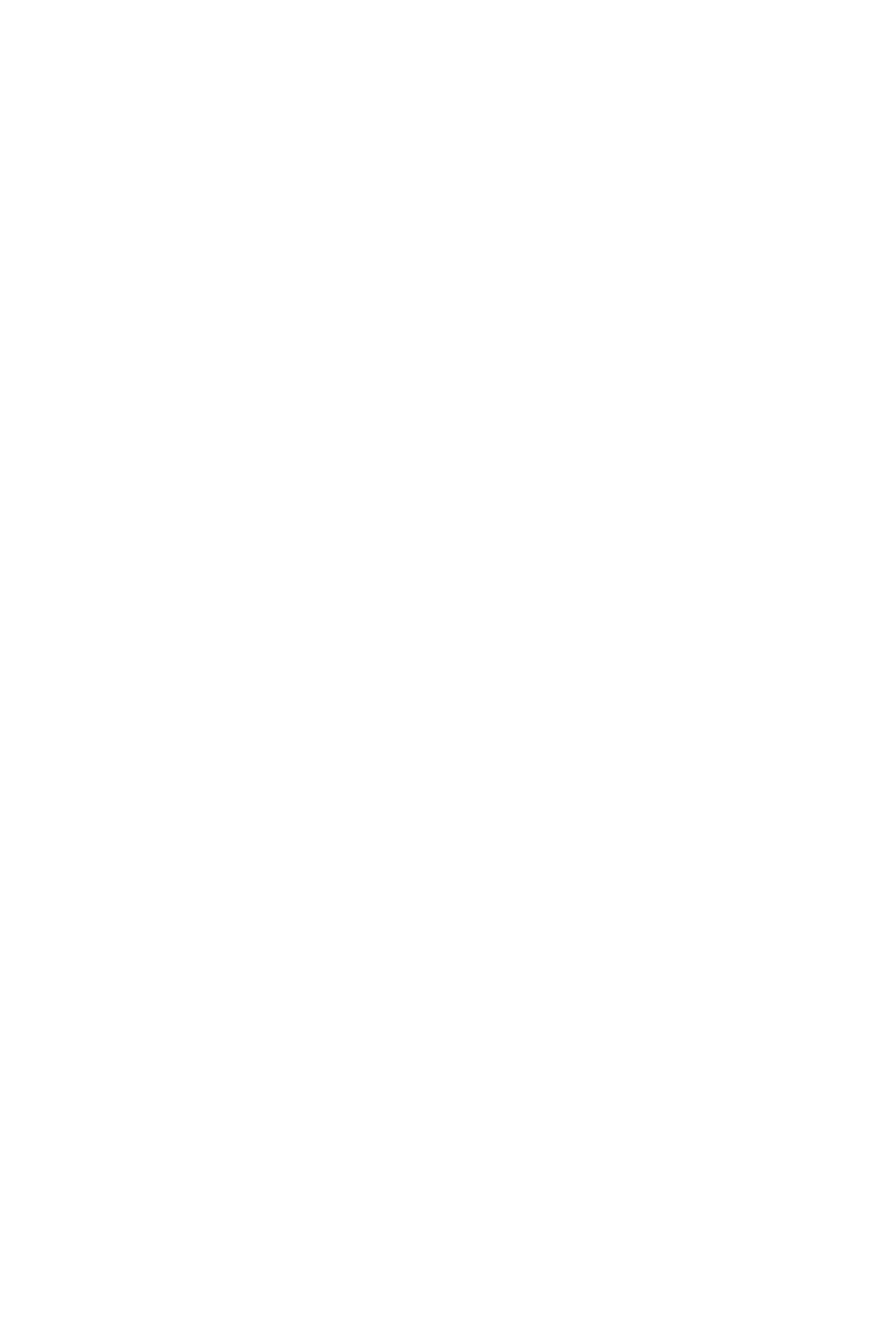Identify the bounding box for the described UI element. Provide the coordinates in (top-left x, top-left y, bottom-right x, bottom-right y) format with values ranging from 0 to 1: CAREERS

[0.053, 0.76, 0.191, 0.781]